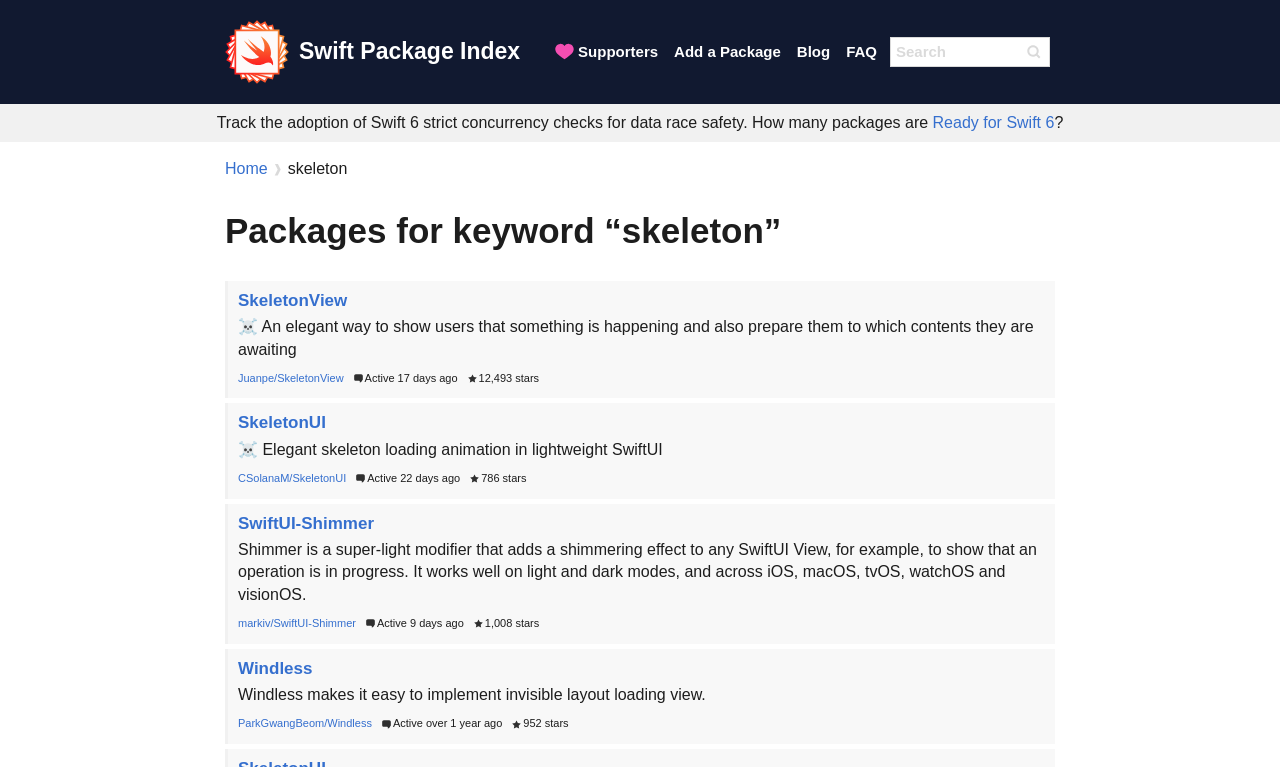How many stars does the package 'SkeletonUI' have?
Refer to the image and give a detailed answer to the question.

I looked at the link with the package description 'SkeletonUI', and it says '786 stars'.